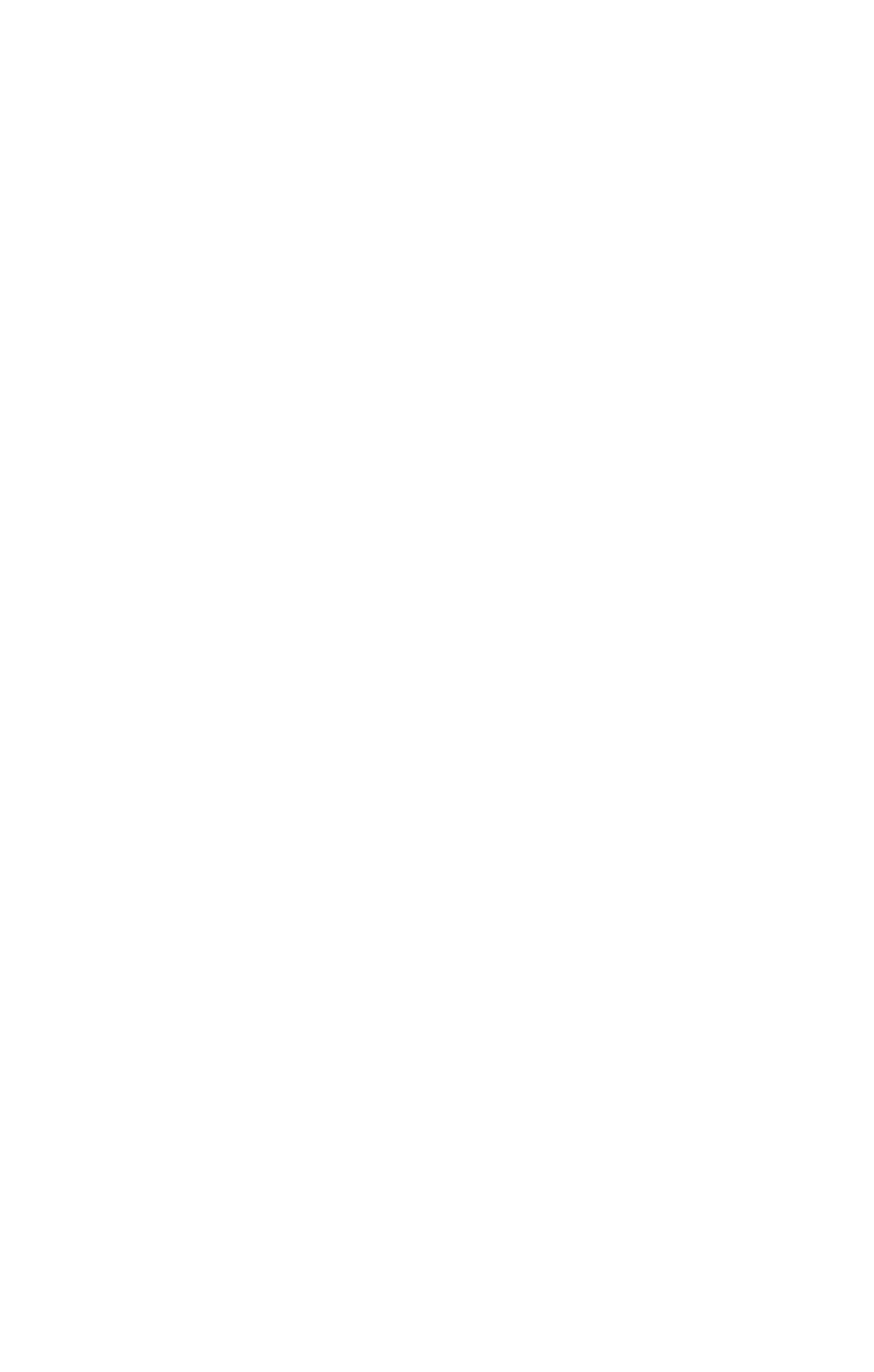Find the bounding box coordinates of the clickable area required to complete the following action: "View masses and prayer services".

[0.066, 0.433, 0.825, 0.48]